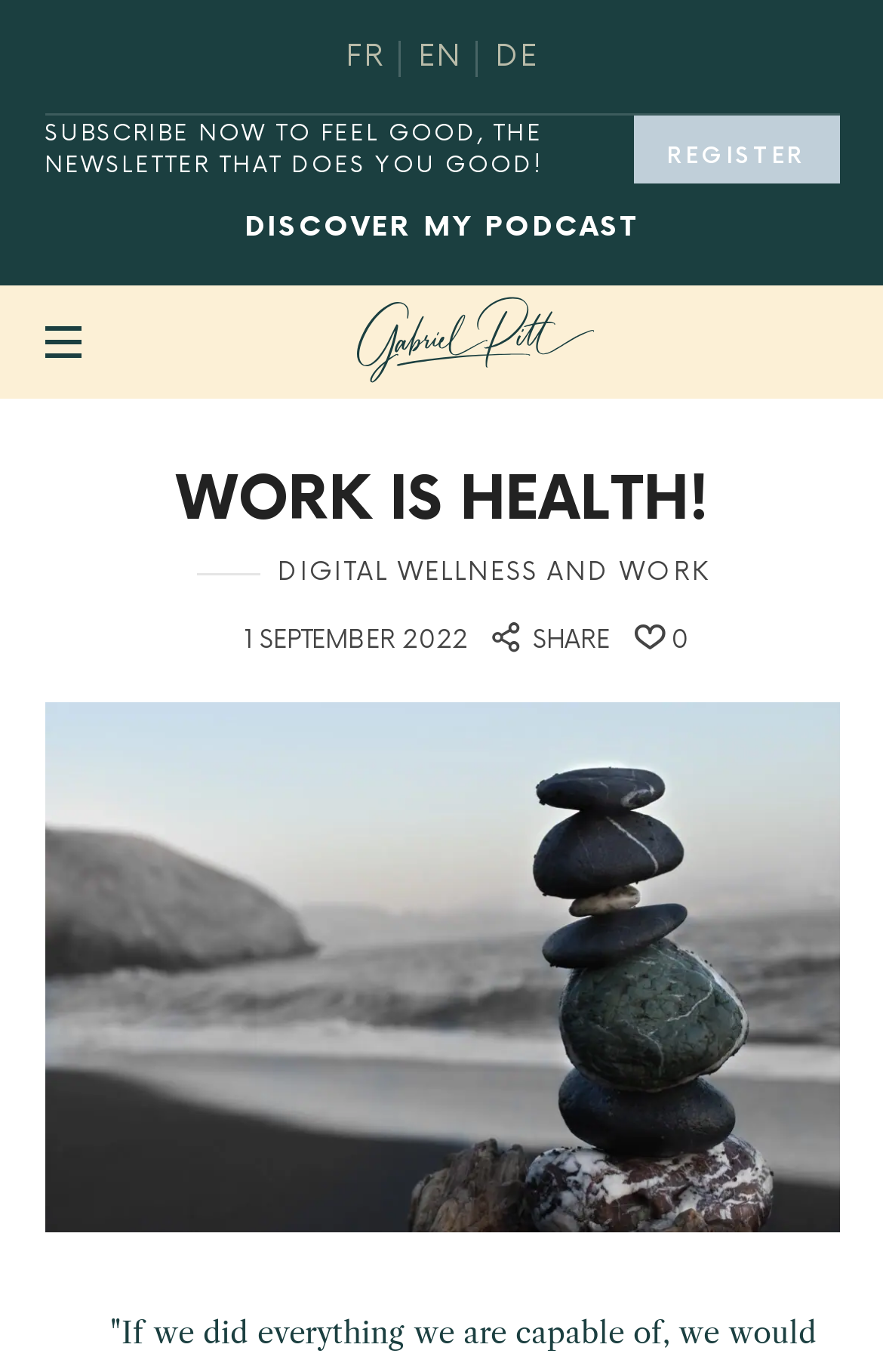Please predict the bounding box coordinates of the element's region where a click is necessary to complete the following instruction: "Register now". The coordinates should be represented by four float numbers between 0 and 1, i.e., [left, top, right, bottom].

[0.717, 0.084, 0.95, 0.134]